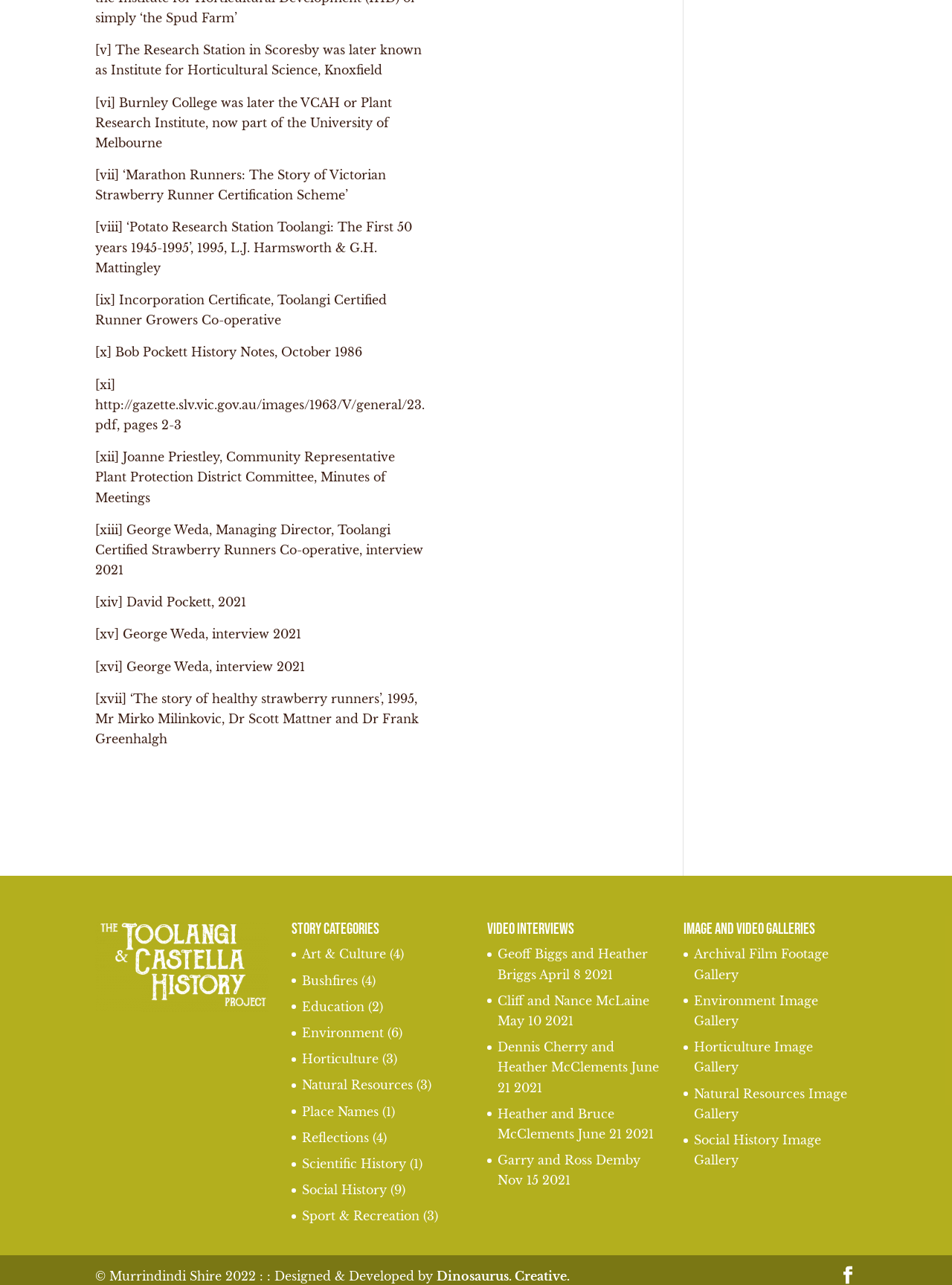Show me the bounding box coordinates of the clickable region to achieve the task as per the instruction: "View the 'Story Categories'".

[0.306, 0.717, 0.46, 0.735]